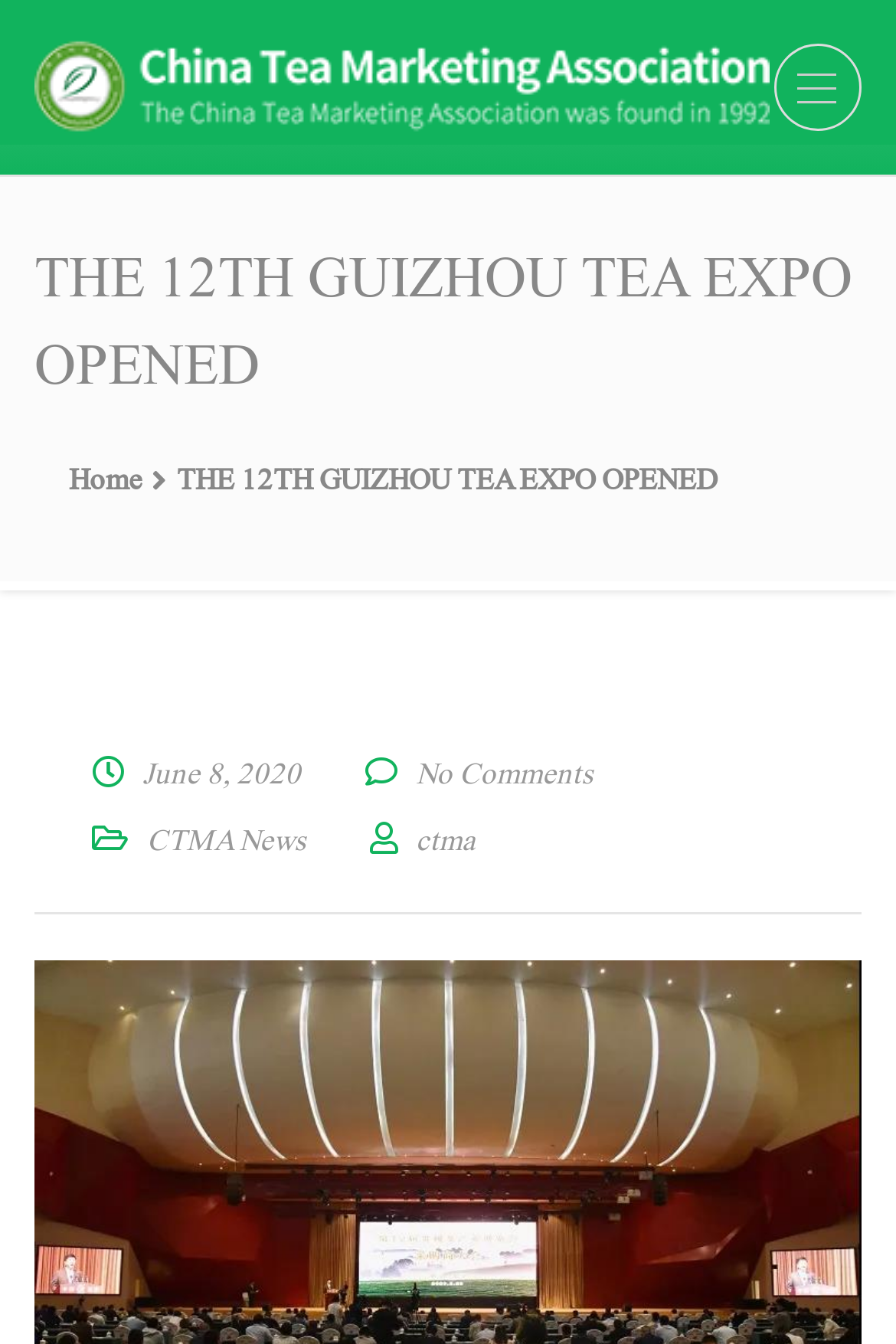Please predict the bounding box coordinates of the element's region where a click is necessary to complete the following instruction: "check the date of the 12th Guizhou Tea Expo". The coordinates should be represented by four float numbers between 0 and 1, i.e., [left, top, right, bottom].

[0.103, 0.562, 0.336, 0.588]